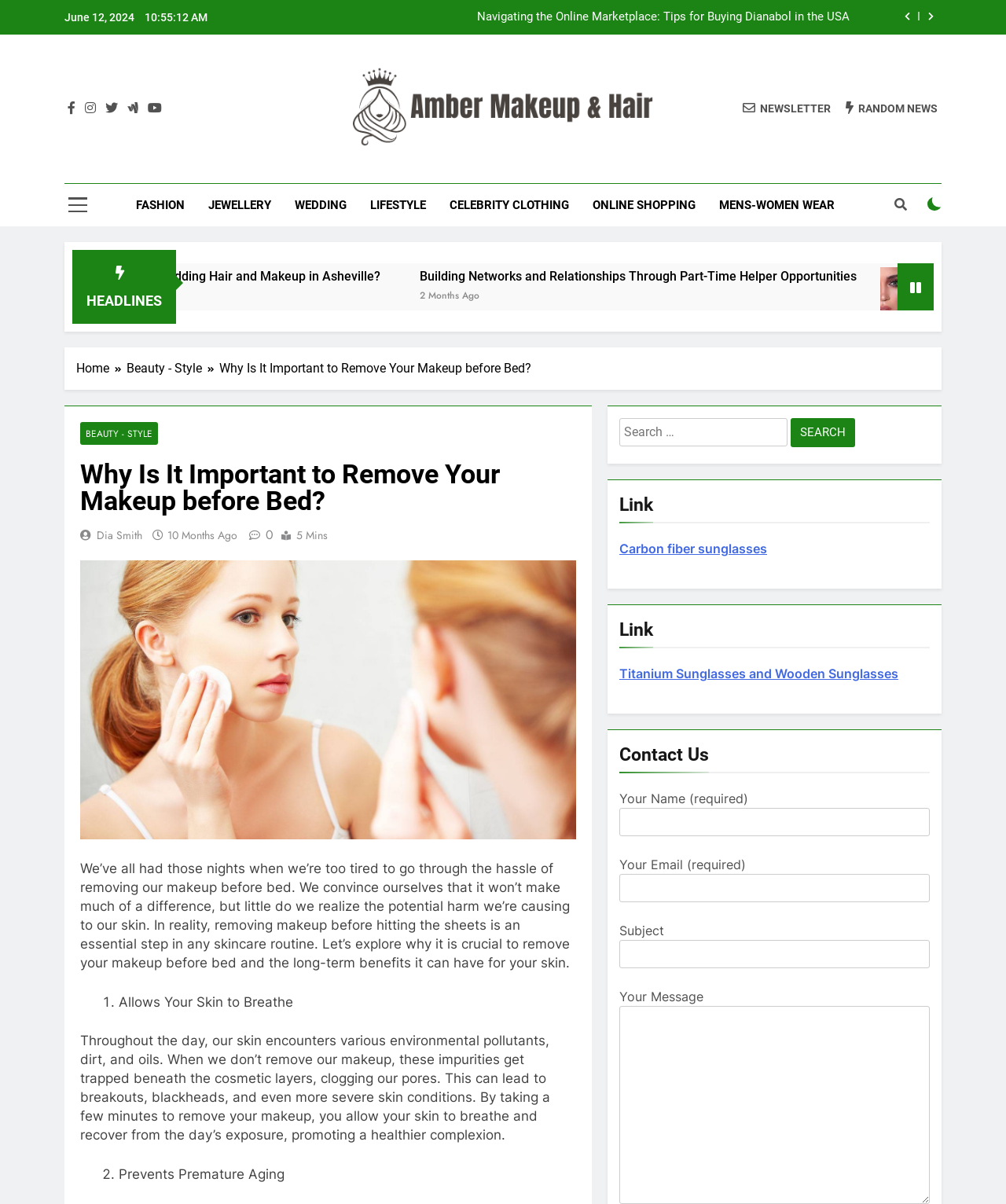What is the category of the article?
Kindly give a detailed and elaborate answer to the question.

I determined the category of the article by looking at the breadcrumbs navigation section, which shows the hierarchy of the webpage's structure. The second item in the breadcrumbs is 'Beauty - Style', indicating that the article belongs to this category.